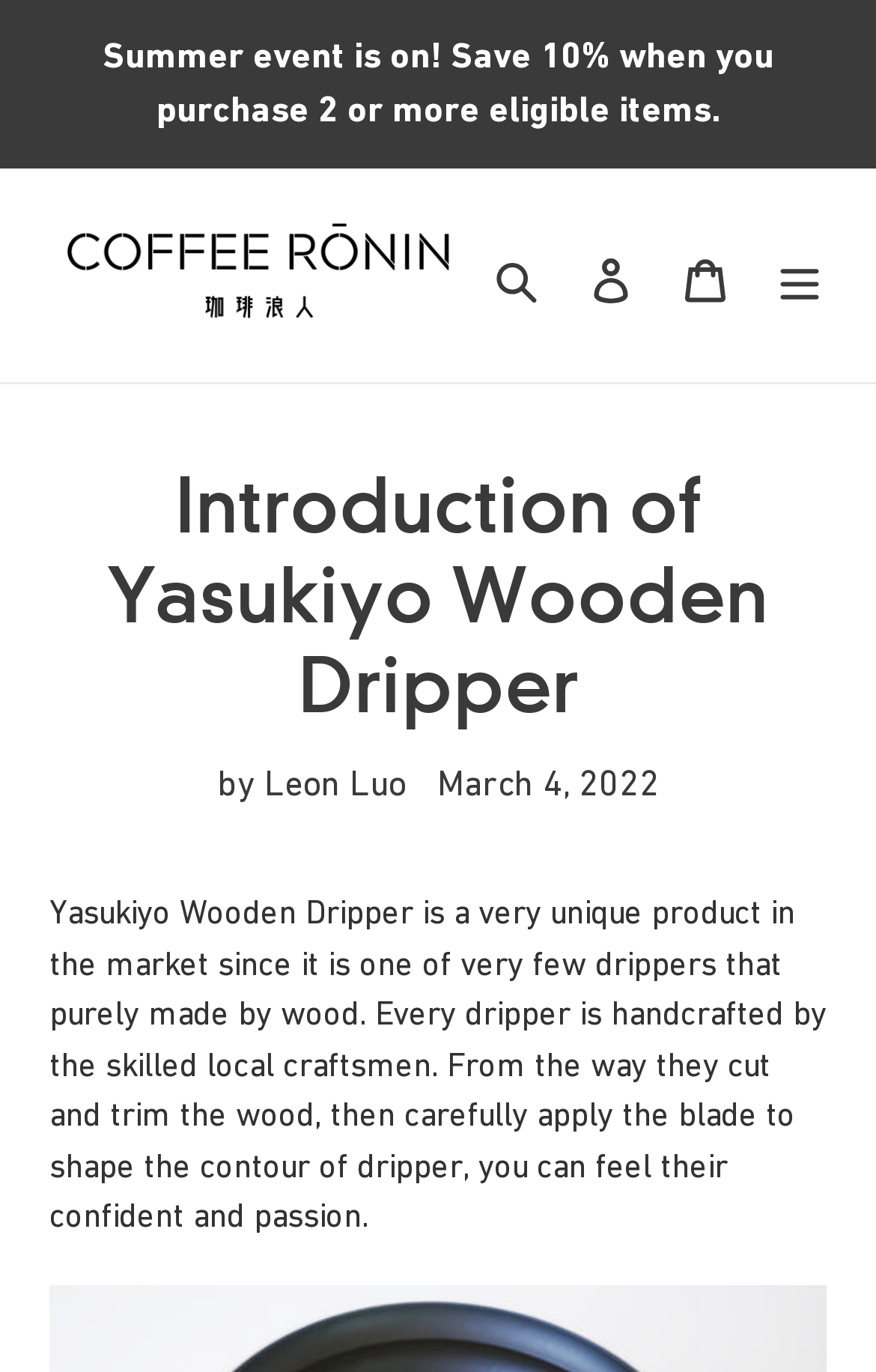For the element described, predict the bounding box coordinates as (top-left x, top-left y, bottom-right x, bottom-right y). All values should be between 0 and 1. Element description: Cart 0 items

[0.751, 0.165, 0.859, 0.237]